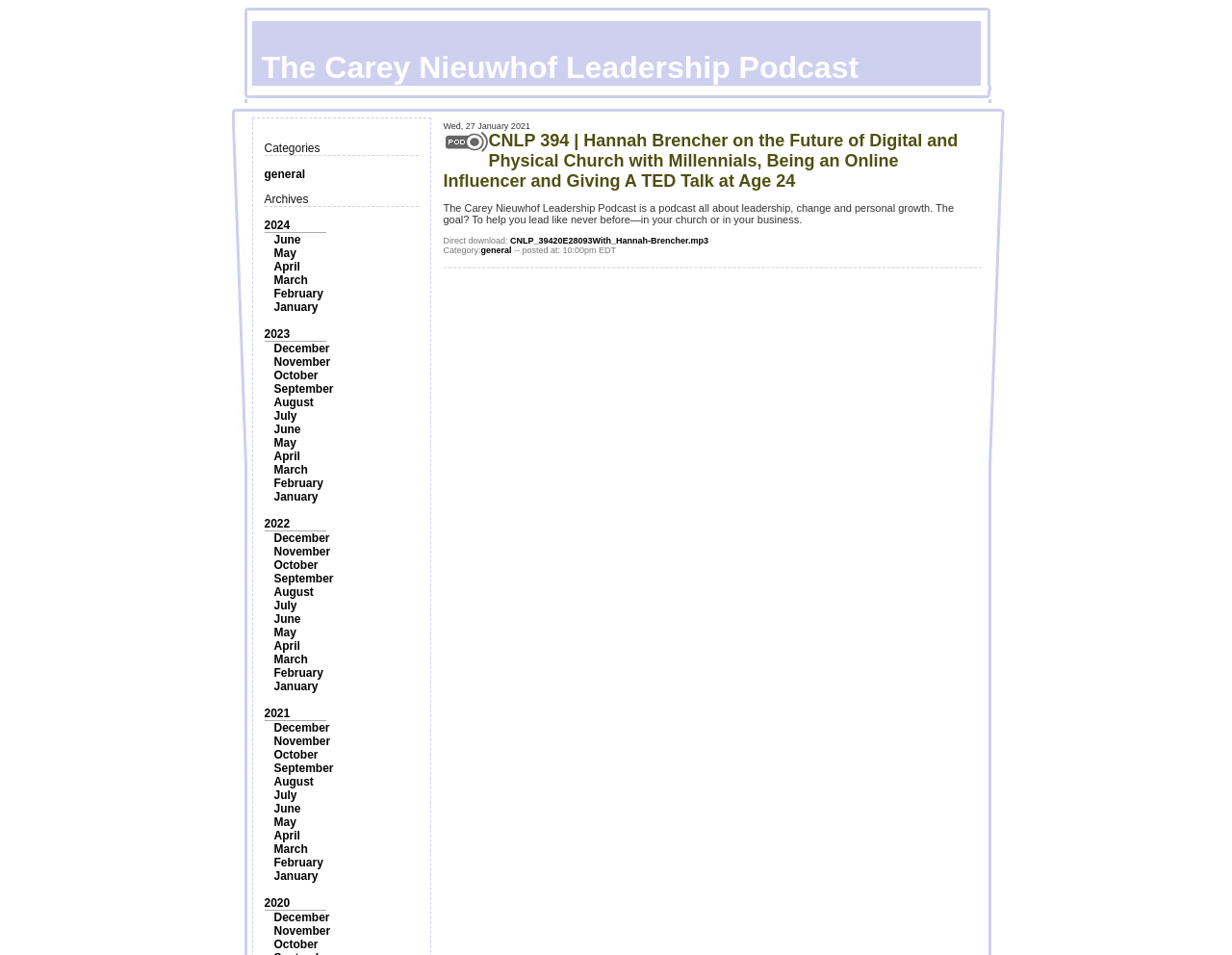From the screenshot, find the bounding box of the UI element matching this description: "March". Supply the bounding box coordinates in the form [left, top, right, bottom], each a float between 0 and 1.

[0.222, 0.485, 0.25, 0.499]